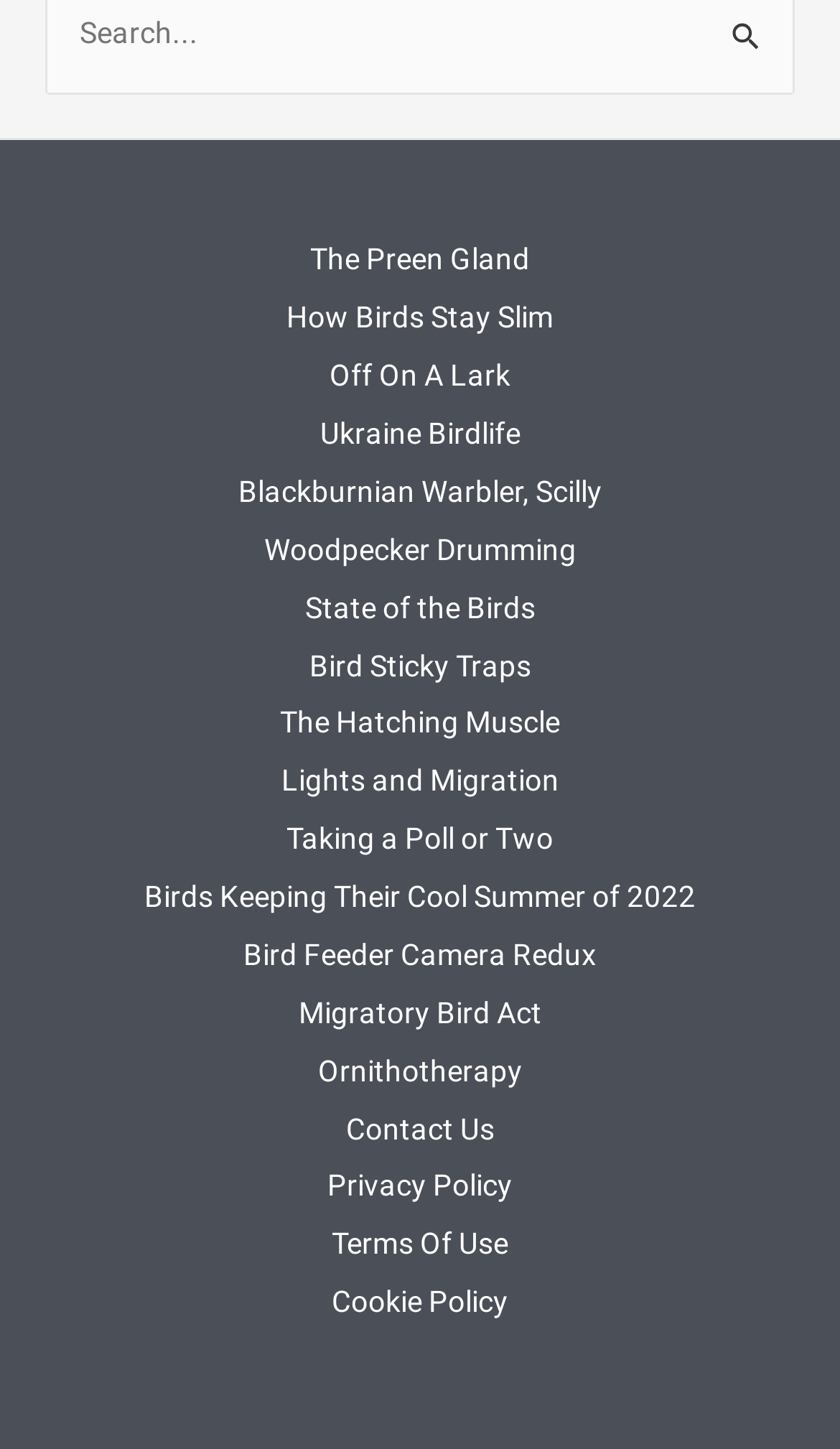What is the purpose of the button at the top right?
Give a single word or phrase answer based on the content of the image.

Search Submit